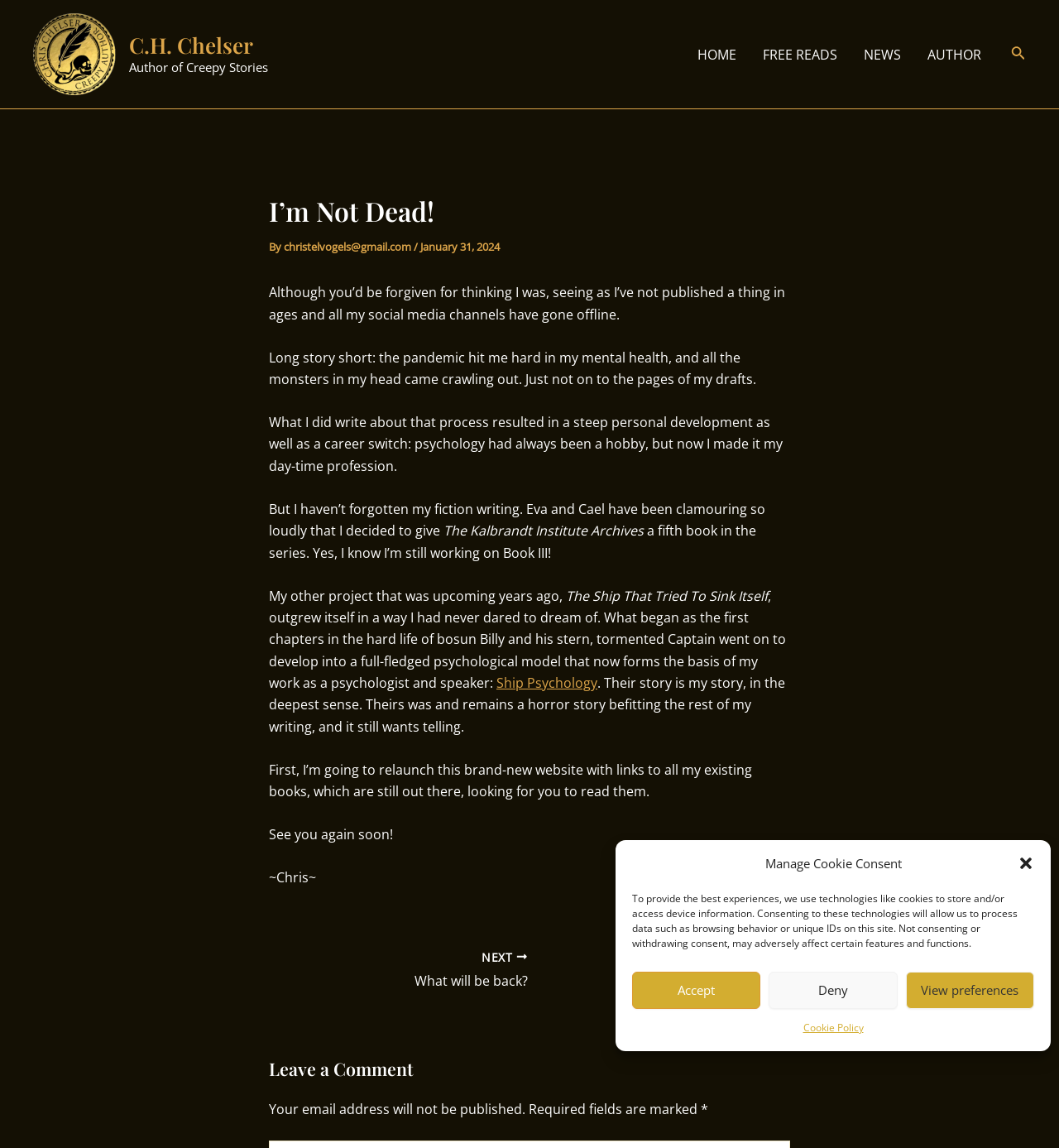What is the topic of the author's work as a psychologist?
Look at the image and answer with only one word or phrase.

Ship Psychology